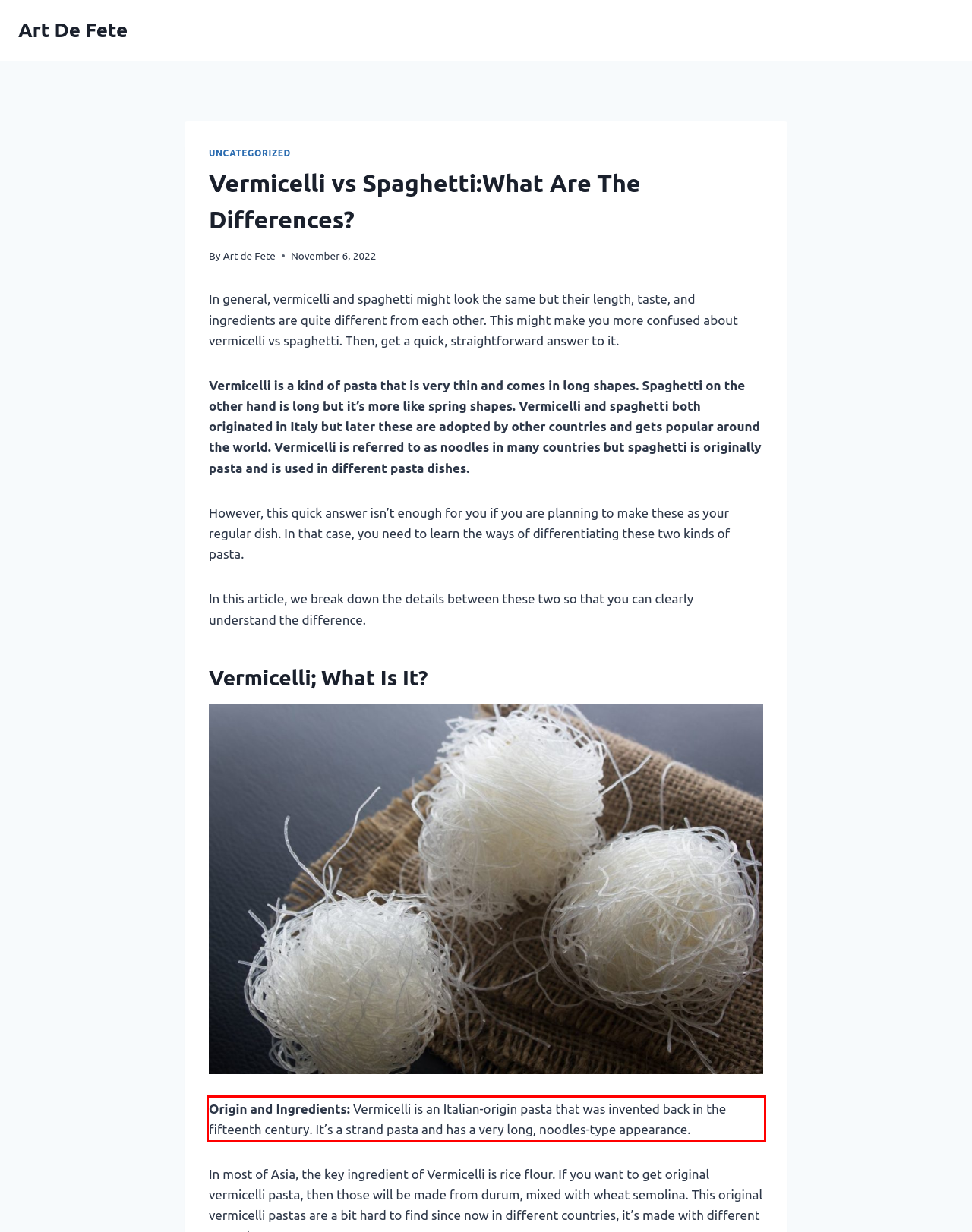Using the provided screenshot, read and generate the text content within the red-bordered area.

Origin and Ingredients: Vermicelli is an Italian-origin pasta that was invented back in the fifteenth century. It’s a strand pasta and has a very long, noodles-type appearance.